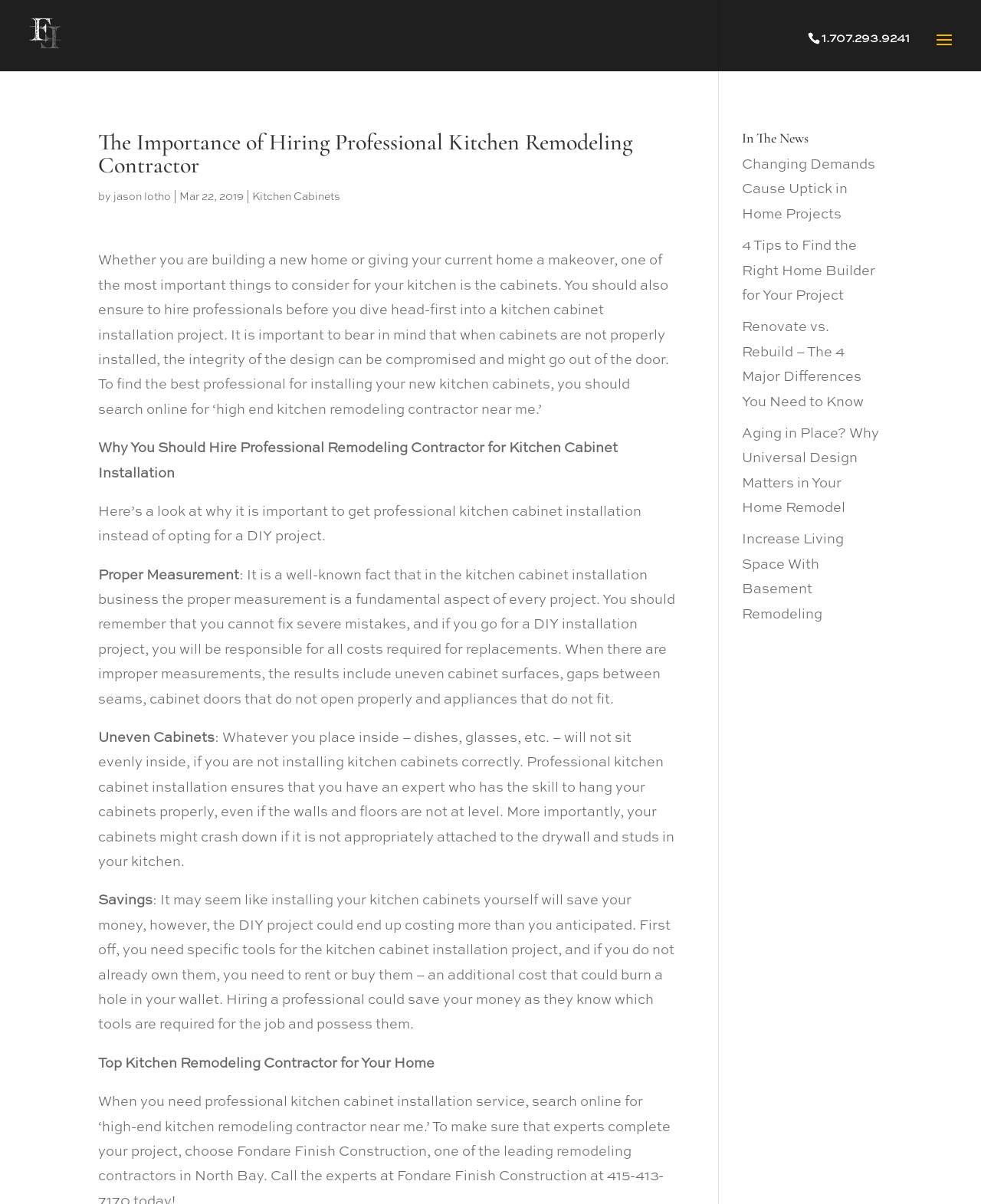Carefully examine the image and provide an in-depth answer to the question: How can hiring a professional kitchen remodeling contractor save money?

The webpage explains that hiring a professional kitchen remodeling contractor can save money by avoiding the need to rent or buy specific tools required for the job, which can be an additional cost for a DIY project.